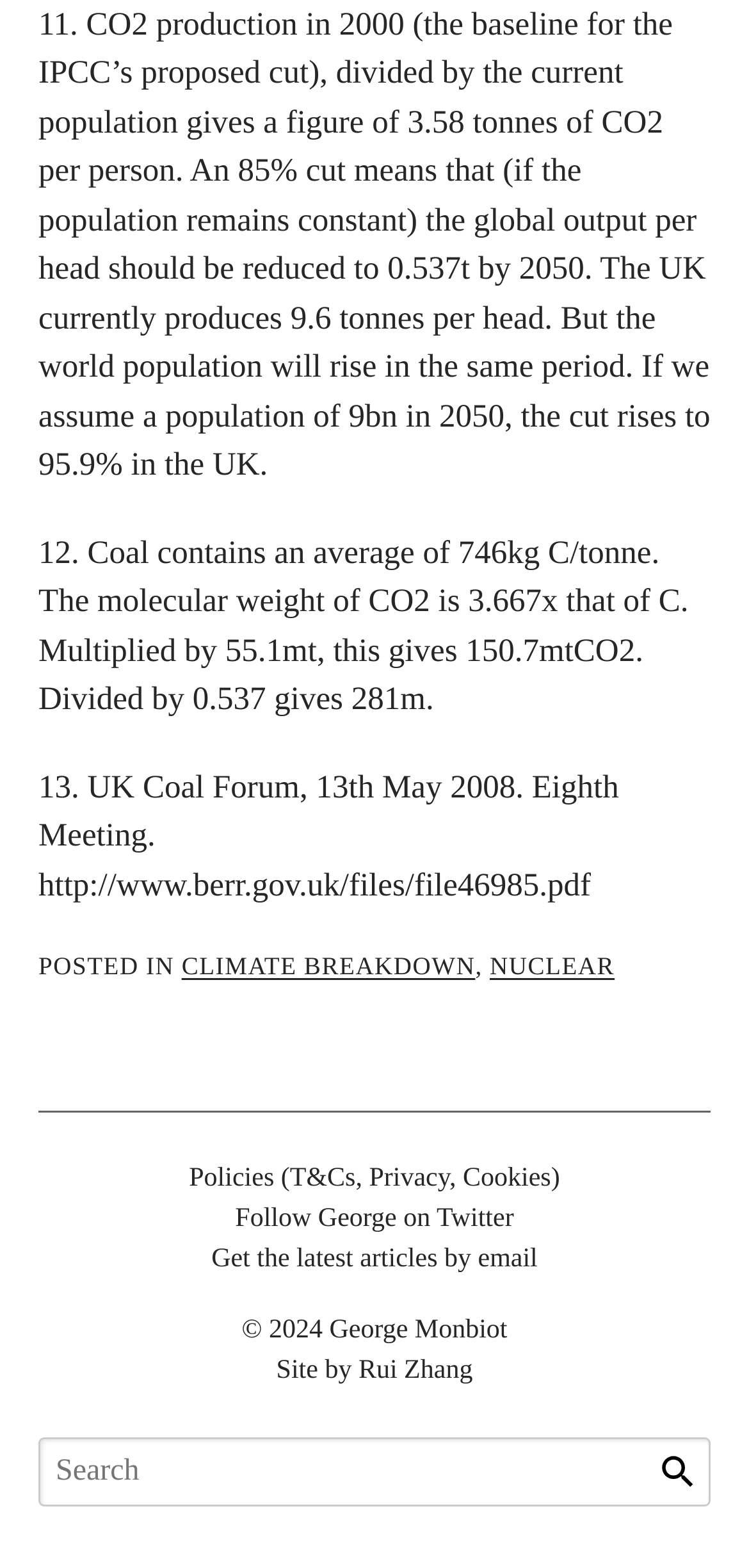Highlight the bounding box coordinates of the element you need to click to perform the following instruction: "View Policies."

[0.252, 0.743, 0.748, 0.761]